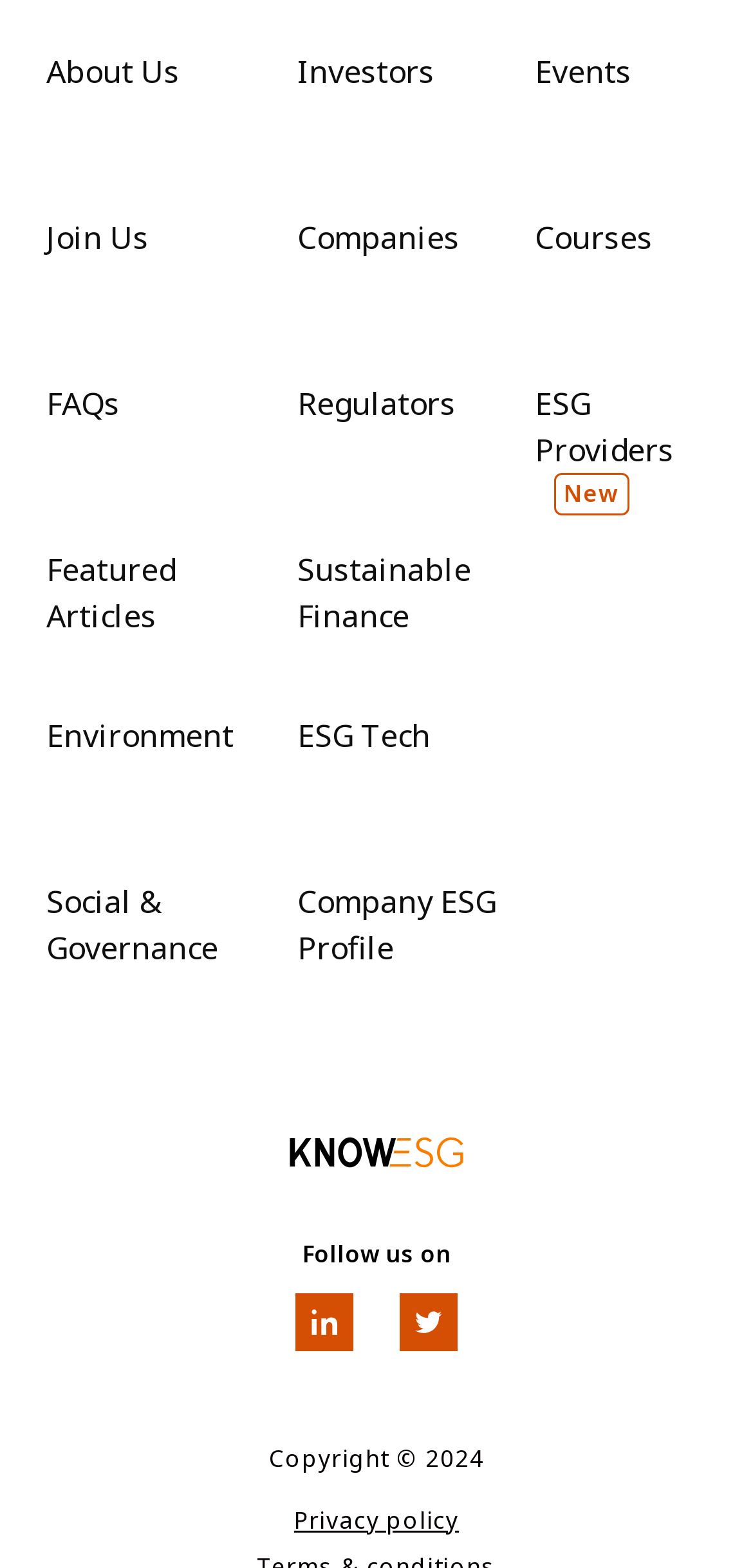Please respond to the question with a concise word or phrase:
What is the text above the social media links?

Follow us on